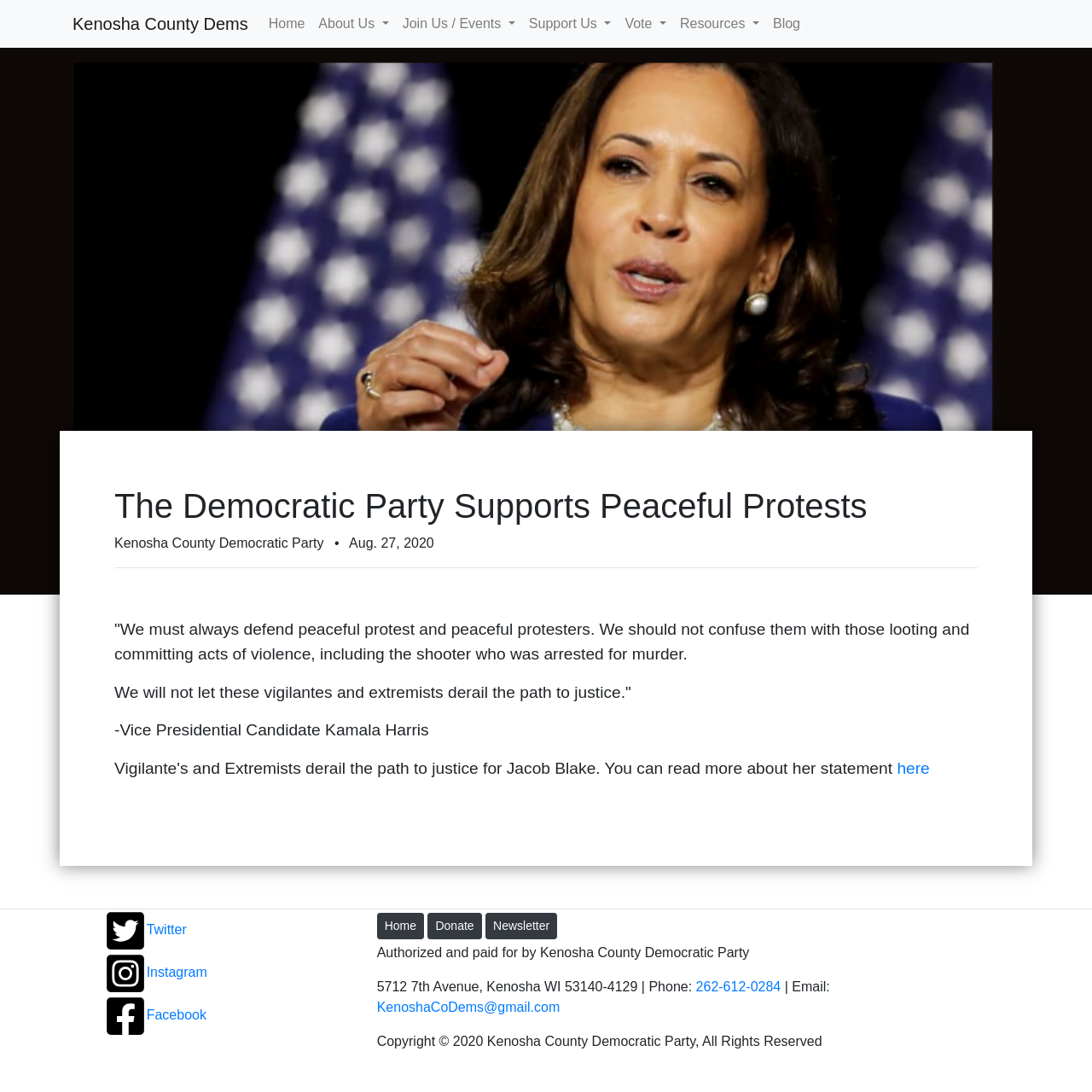Specify the bounding box coordinates of the area that needs to be clicked to achieve the following instruction: "Visit the 'Home' page".

[0.24, 0.006, 0.285, 0.038]